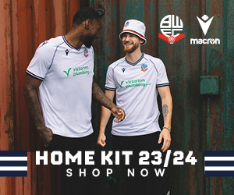Offer a detailed caption for the image presented.

The image showcases two football players from Bolton Wanderers, displaying their new 2023/24 home kit. The players, dressed in sleek white jerseys featuring a prominent logo from their sponsor, Victorian Plumbing, are interacting amicably against a backdrop of rust-colored metal, hinting at a casual yet energetic atmosphere. The design emphasizes a modern and sporty aesthetic, with the number "23/24" highlighted prominently along the bottom, encouraging fans to shop for the kit. The Macron logo is also visible, indicating the brand behind the team's apparel. This engaging promotional image effectively captures the spirit of camaraderie and team pride within the club.